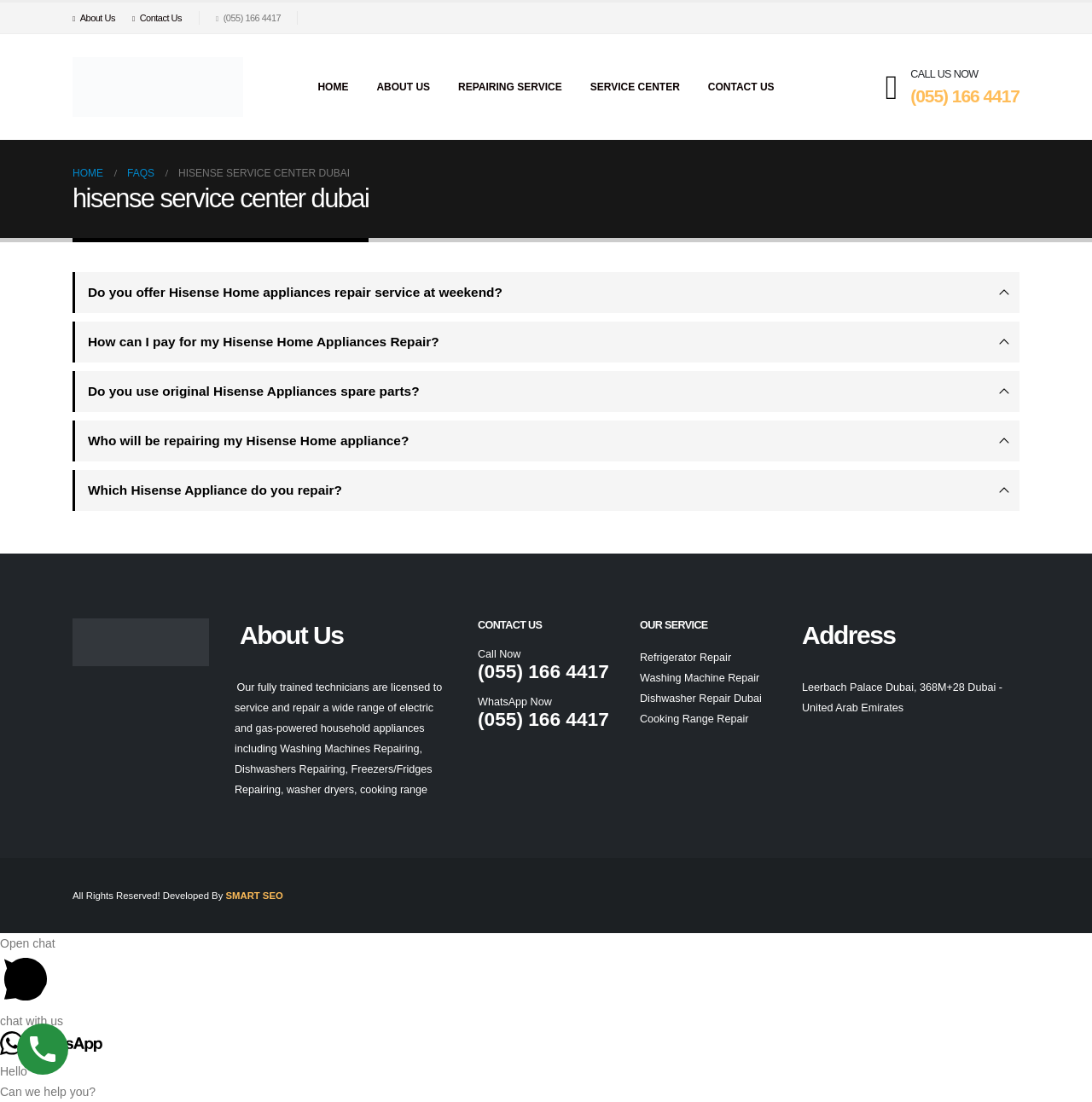Locate the bounding box coordinates of the element I should click to achieve the following instruction: "play the audio".

None